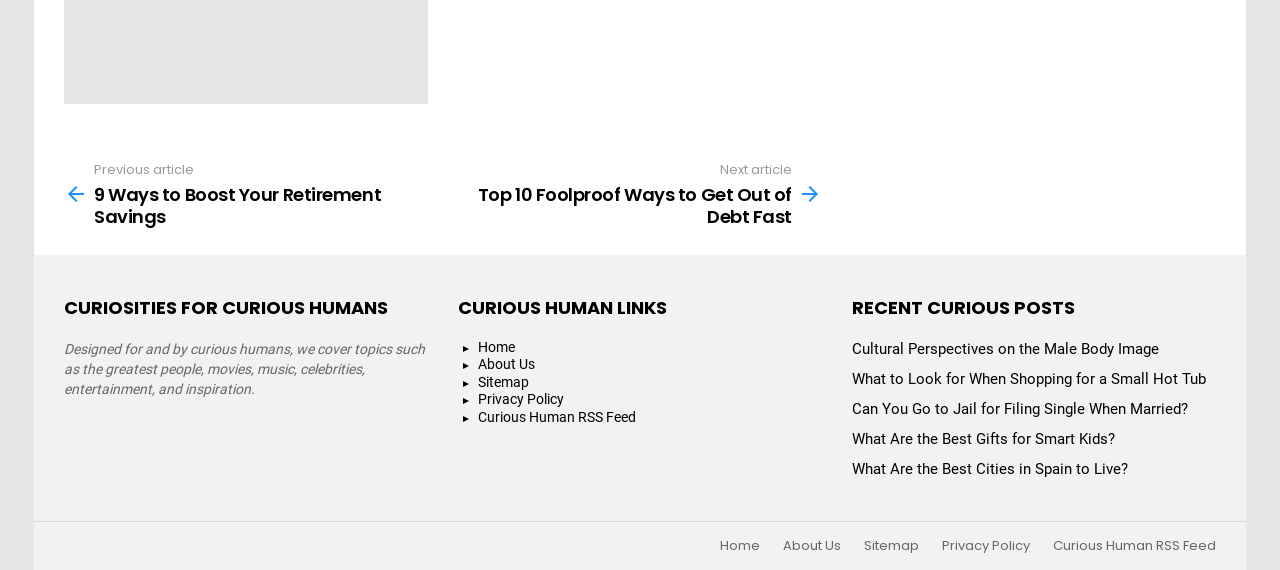How many links are there in the Curious Human Links section?
Use the screenshot to answer the question with a single word or phrase.

5